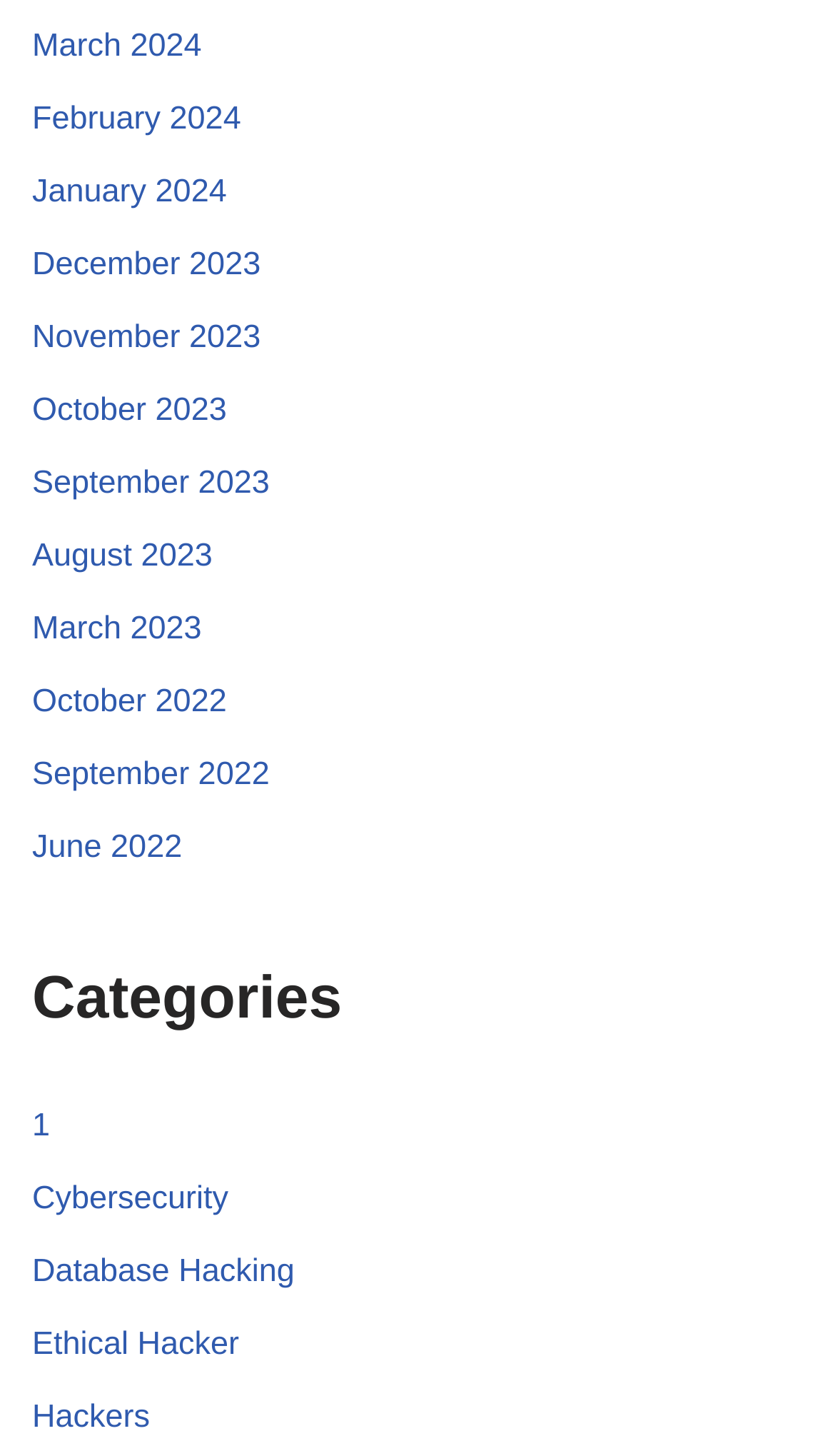Answer the question using only a single word or phrase: 
How many links are there under the 'Categories' heading?

6